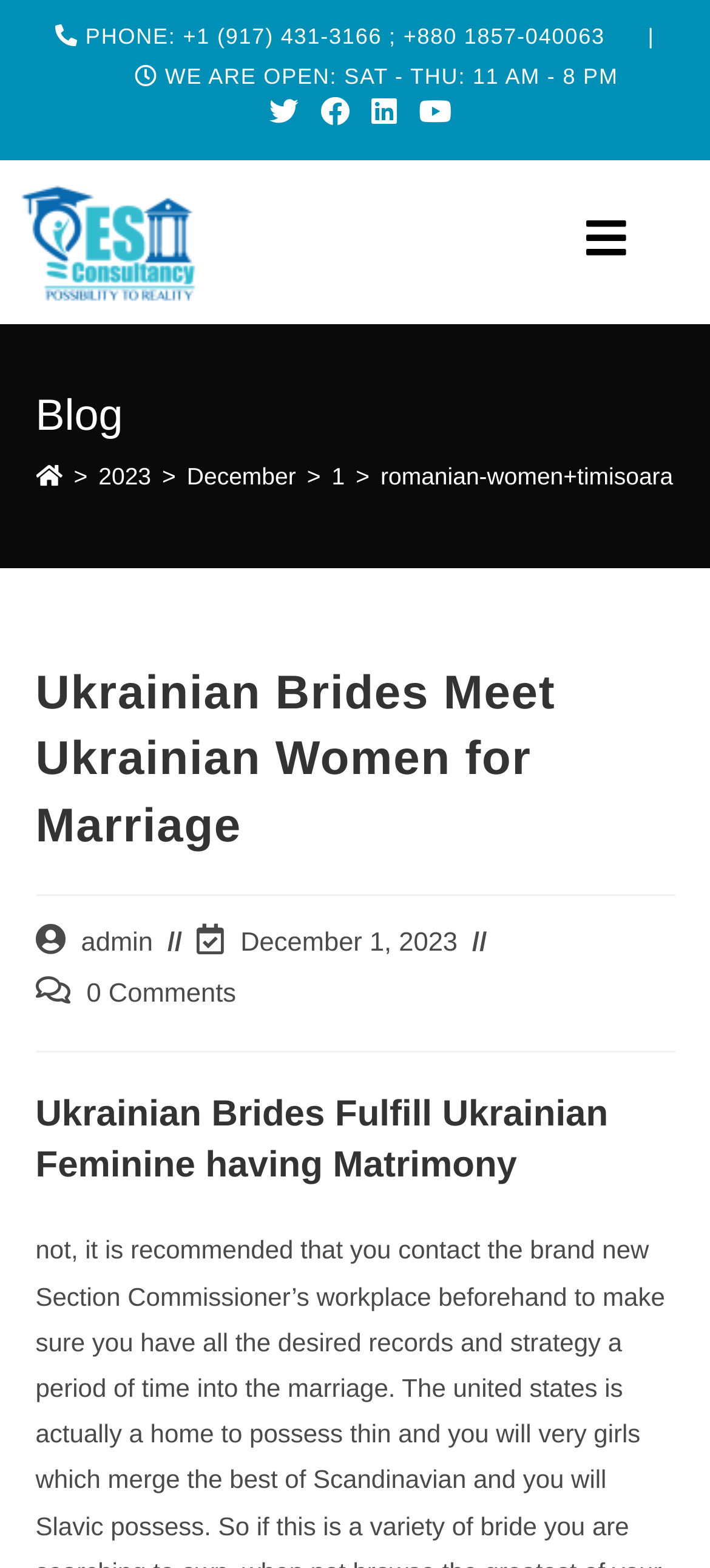Please determine the bounding box coordinates of the element's region to click for the following instruction: "Call the phone number".

[0.11, 0.015, 0.922, 0.056]